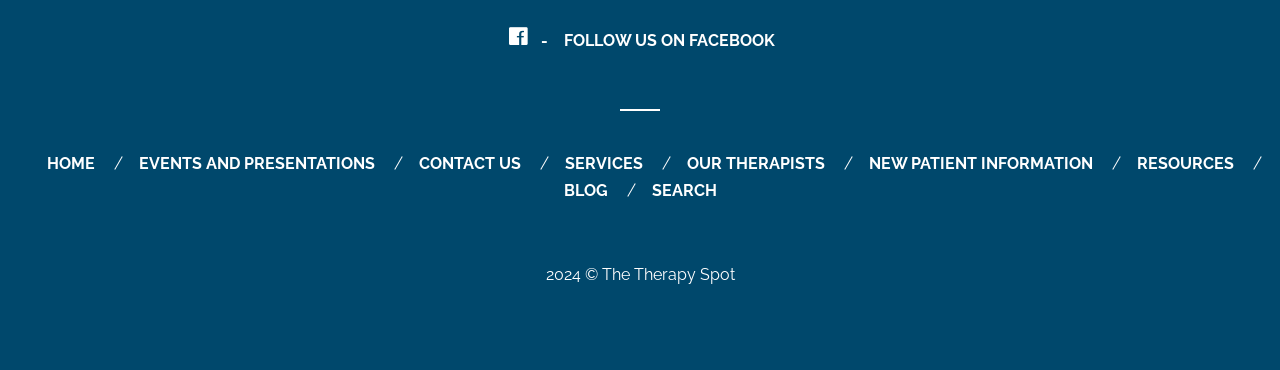Use a single word or phrase to answer the question: 
What is the name of the organization?

The Therapy Spot